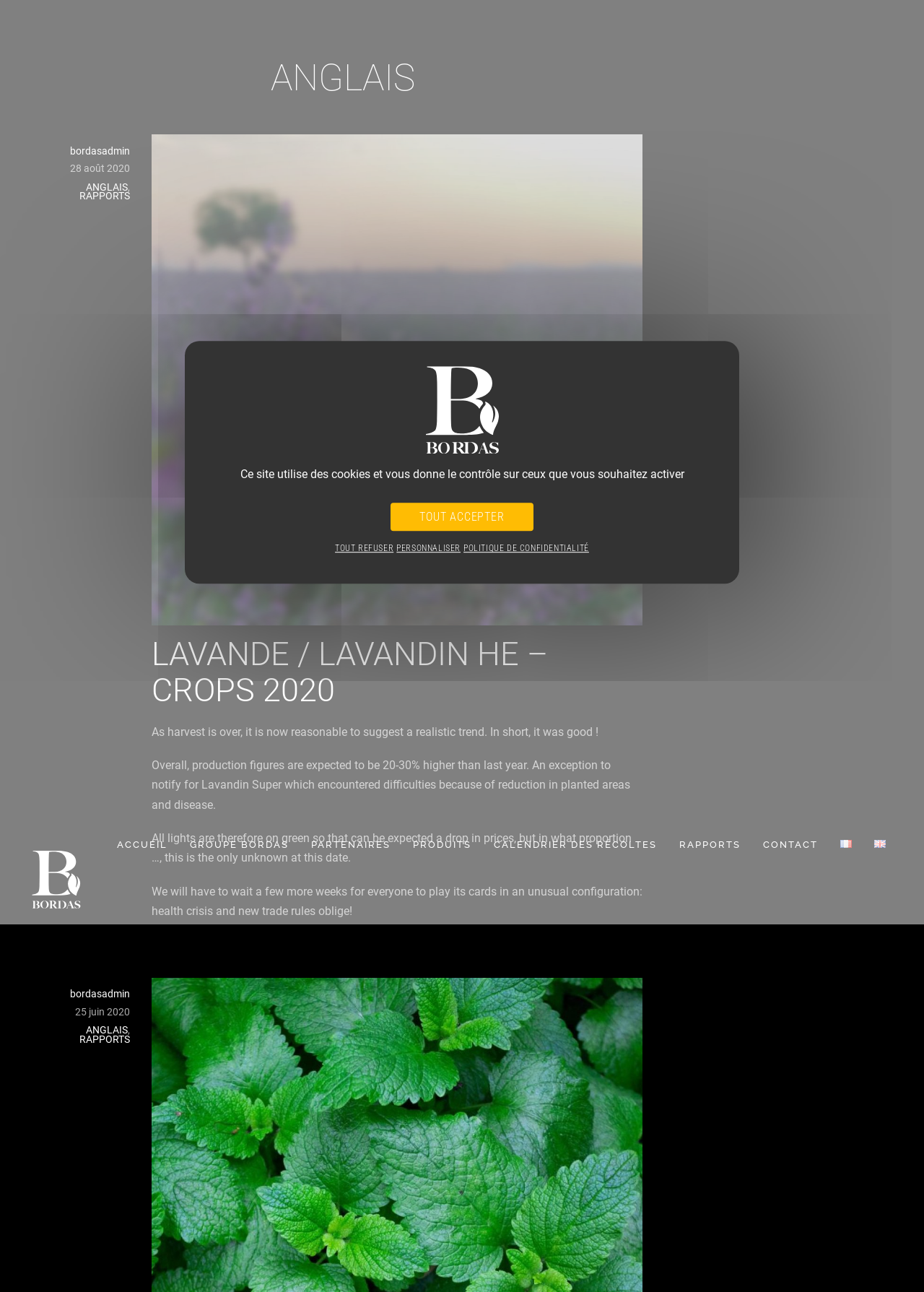Show the bounding box coordinates for the element that needs to be clicked to execute the following instruction: "Click the RAPPORTS link". Provide the coordinates in the form of four float numbers between 0 and 1, i.e., [left, top, right, bottom].

[0.723, 0.639, 0.813, 0.669]